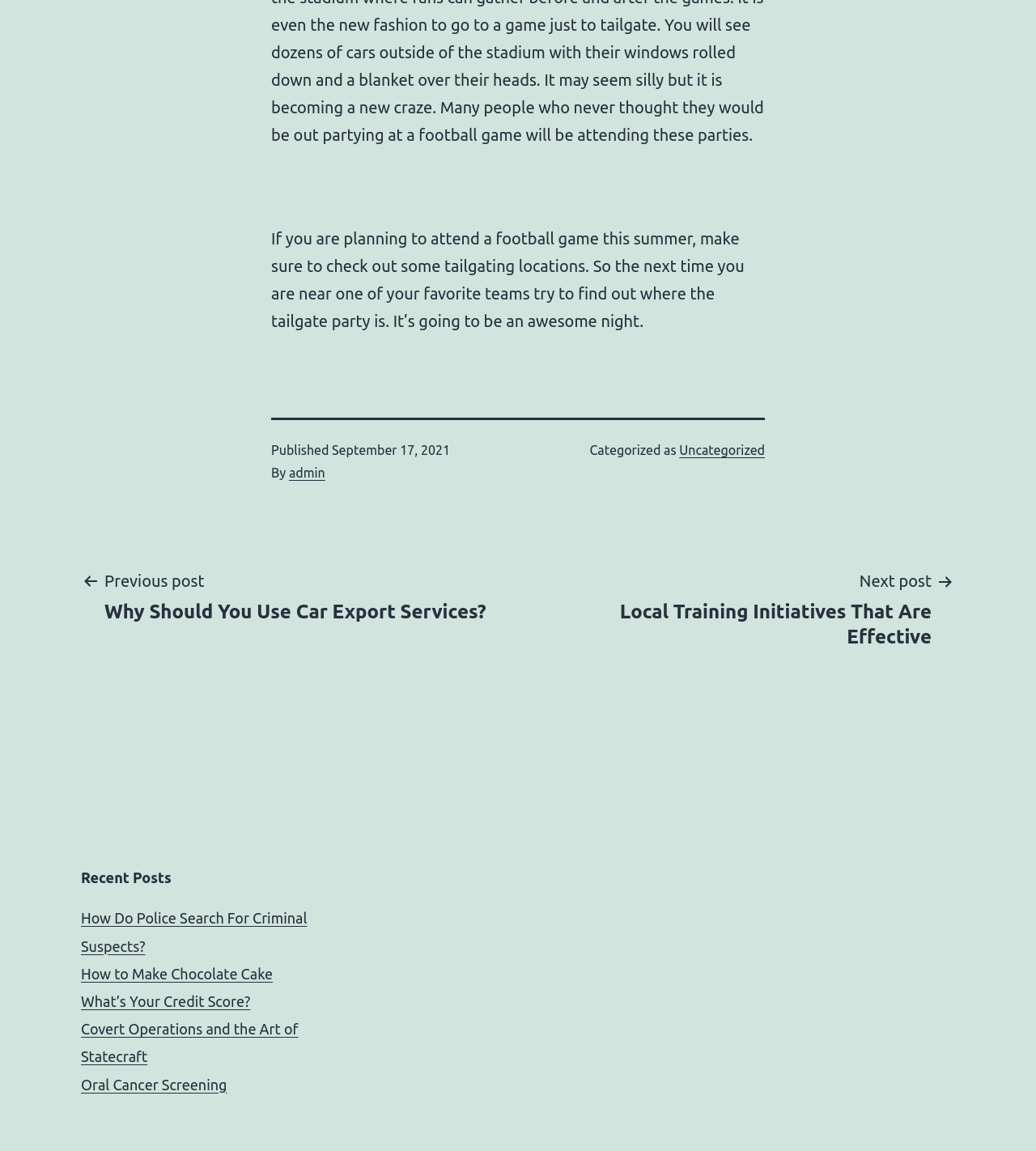Identify the bounding box coordinates of the specific part of the webpage to click to complete this instruction: "Check recent post about police search".

[0.078, 0.791, 0.296, 0.829]